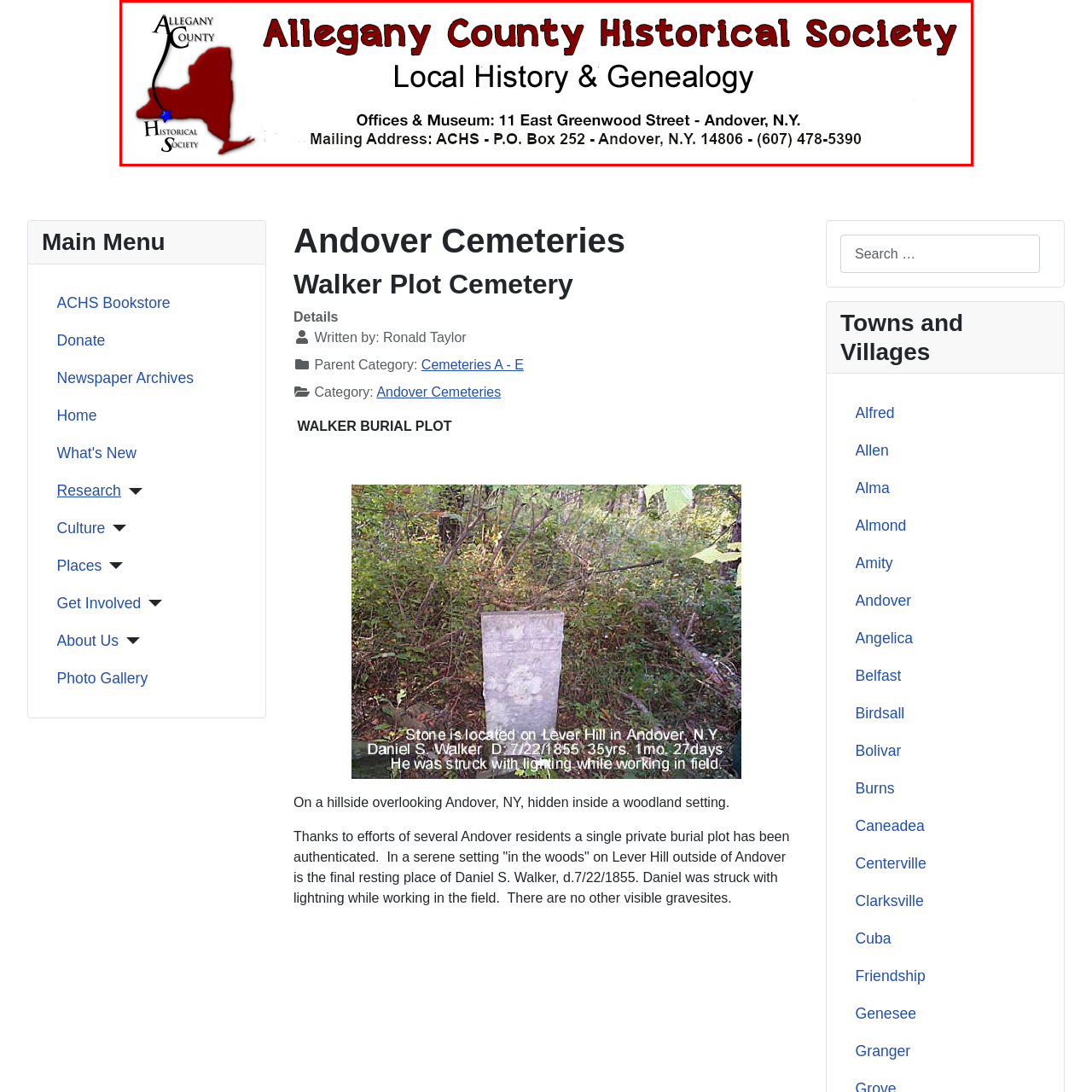What is the location of the society's offices and museum?
Examine the image highlighted by the red bounding box and answer briefly with one word or a short phrase.

Andover, NY